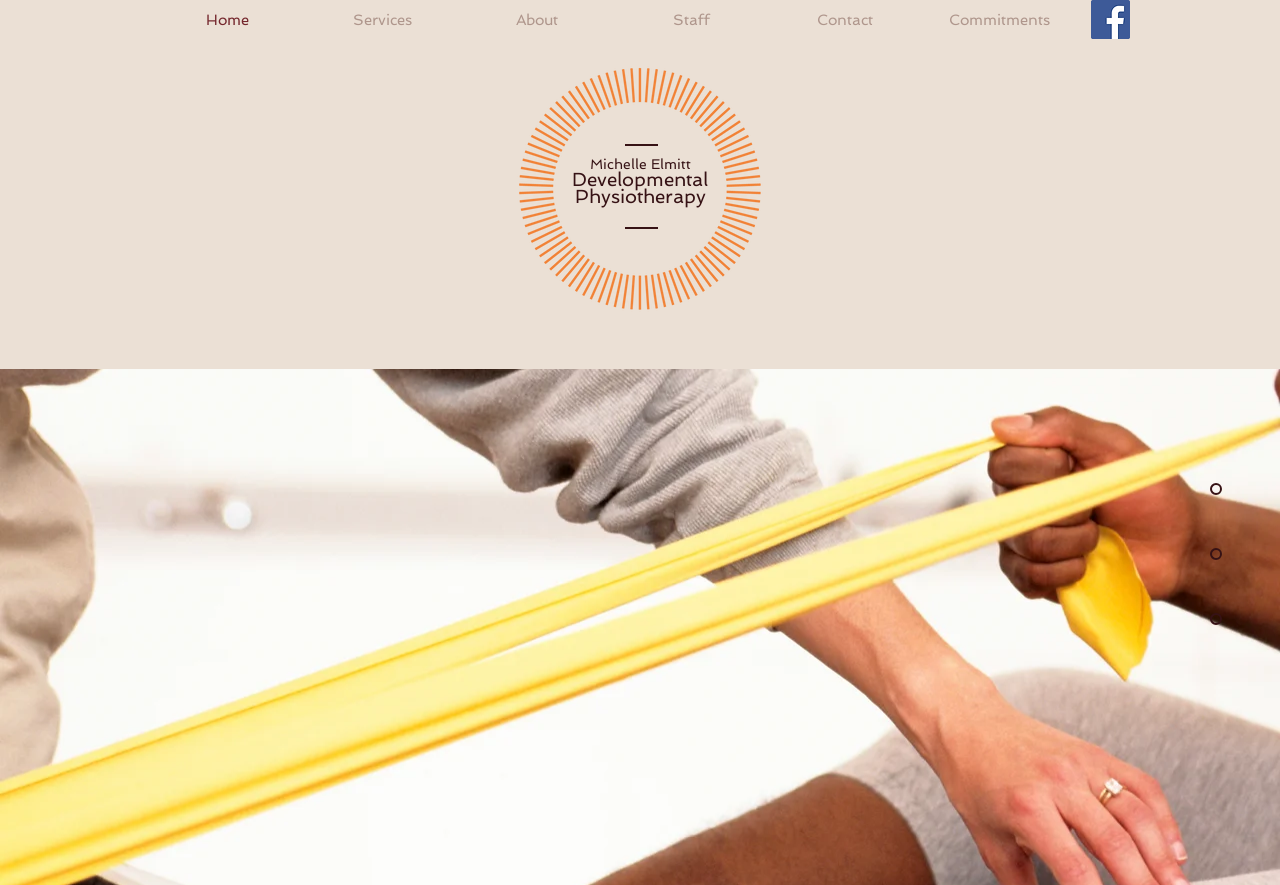Describe all significant elements and features of the webpage.

The webpage is about Michelle Elmitt Developmental Physiotherapy, a service providing evidence-based physiotherapy assessment and interventions for adults and children with disabilities. 

At the top left of the page, there is a navigation bar with seven links: Home, Services, About, Staff, Contact, and Commitments. These links are aligned horizontally and take up about 70% of the top section of the page. 

On the top right, there is a social bar with a Facebook link, represented by a Facebook icon. 

Below the navigation bar, there is a prominent heading that reads "Michelle Elmitt Developmental Physiotherapy". 

To the right of the heading, there is a large link that takes up about 20% of the page's width. 

At the bottom right of the page, there is a secondary navigation section with three links: About Us, Staff, and Contact. Each link has a corresponding icon. 

Finally, at the bottom left of the page, there is a standalone image that takes up about 5% of the page's width.